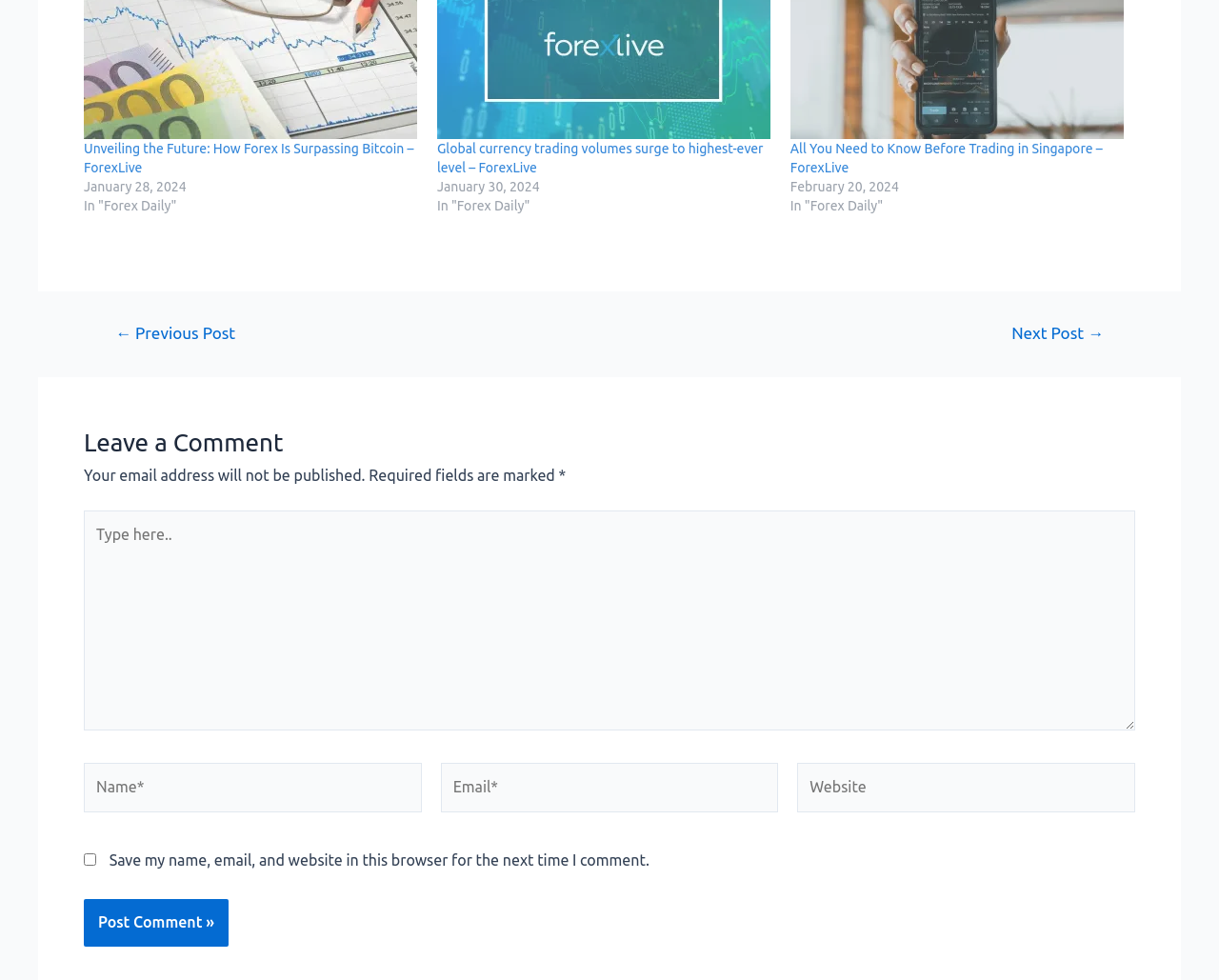Determine the bounding box coordinates for the clickable element to execute this instruction: "Click on the 'Next Post →' link". Provide the coordinates as four float numbers between 0 and 1, i.e., [left, top, right, bottom].

[0.81, 0.332, 0.926, 0.348]